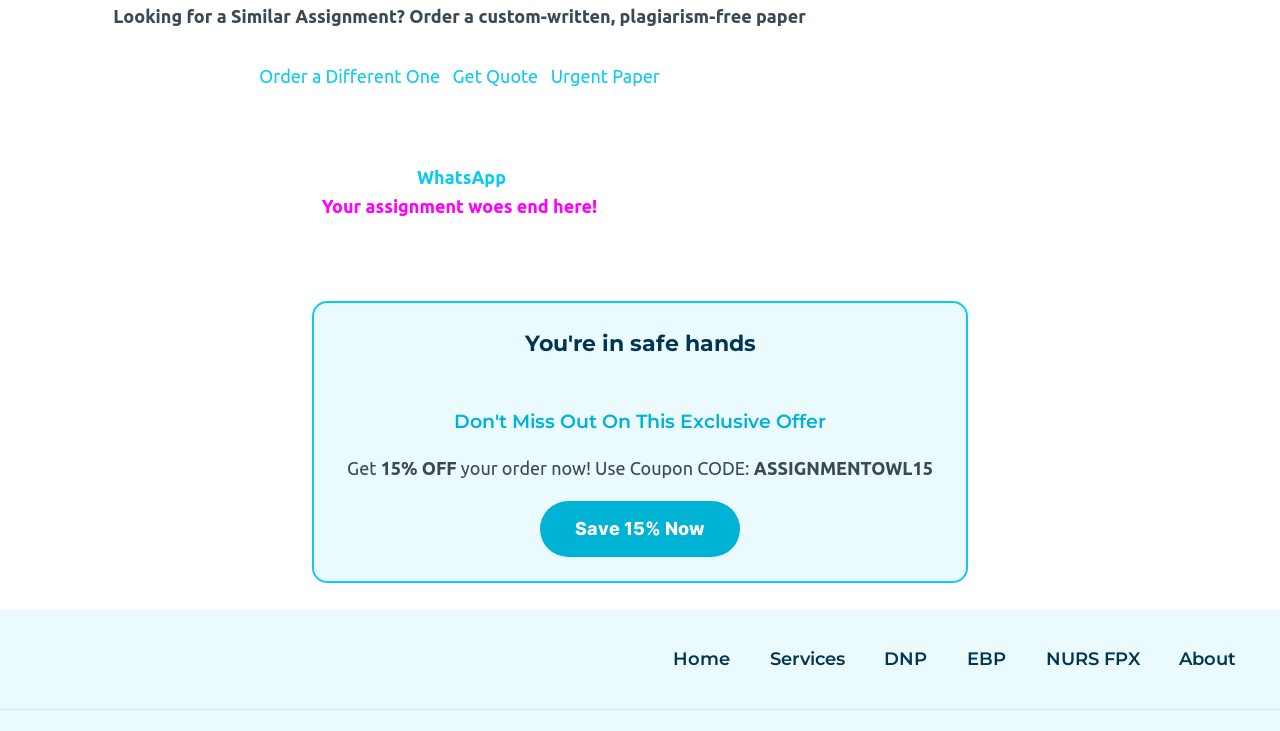What is the coupon code for the exclusive offer?
Please respond to the question with a detailed and thorough explanation.

The webpage mentions 'Get 15% OFF your order now! Use Coupon CODE: ASSIGNMENTOWL15', which indicates that the coupon code for the exclusive offer is ASSIGNMENTOWL15.